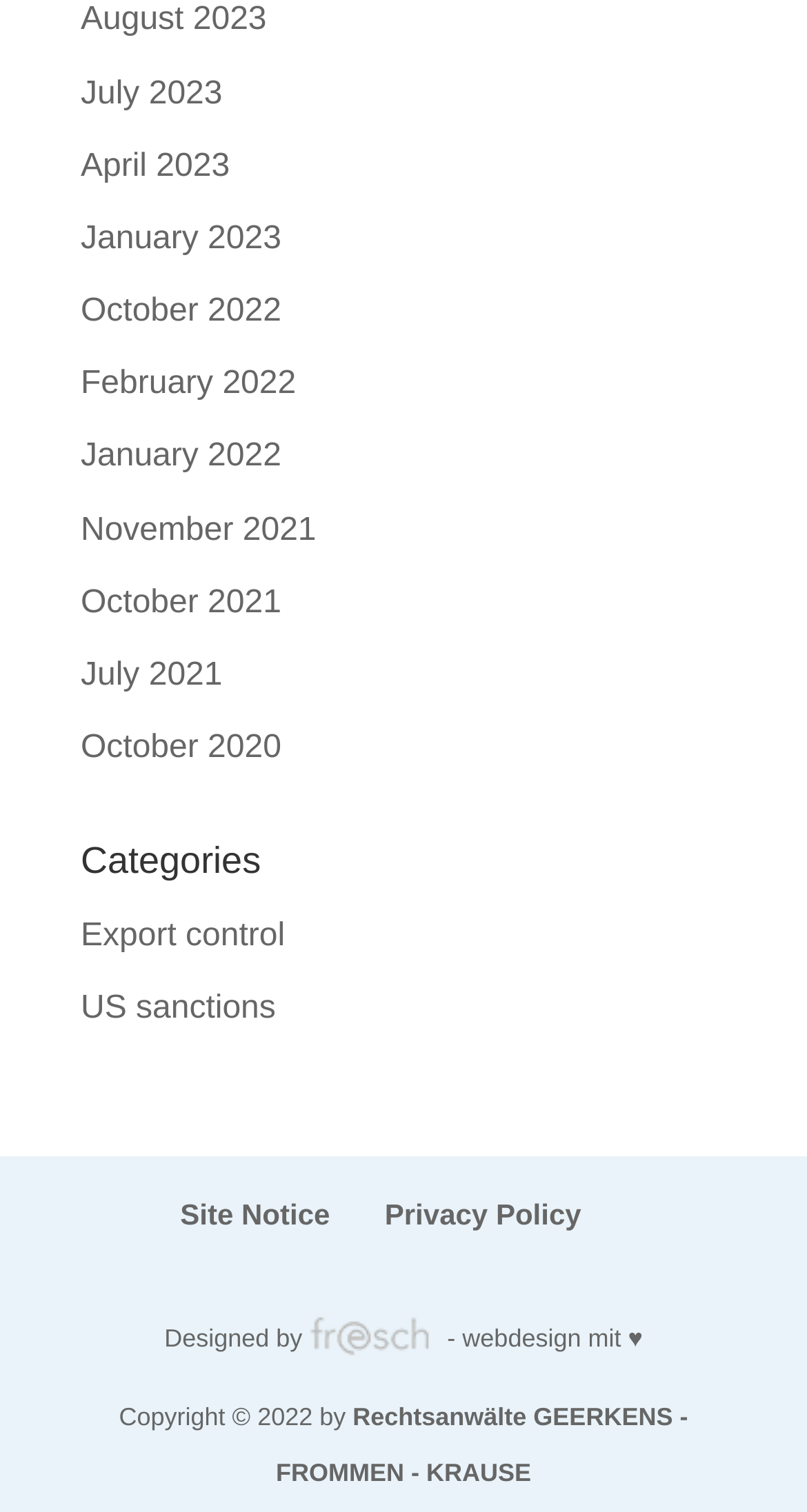Predict the bounding box of the UI element based on the description: "aria-label="Share on tumblr"". The coordinates should be four float numbers between 0 and 1, formatted as [left, top, right, bottom].

None